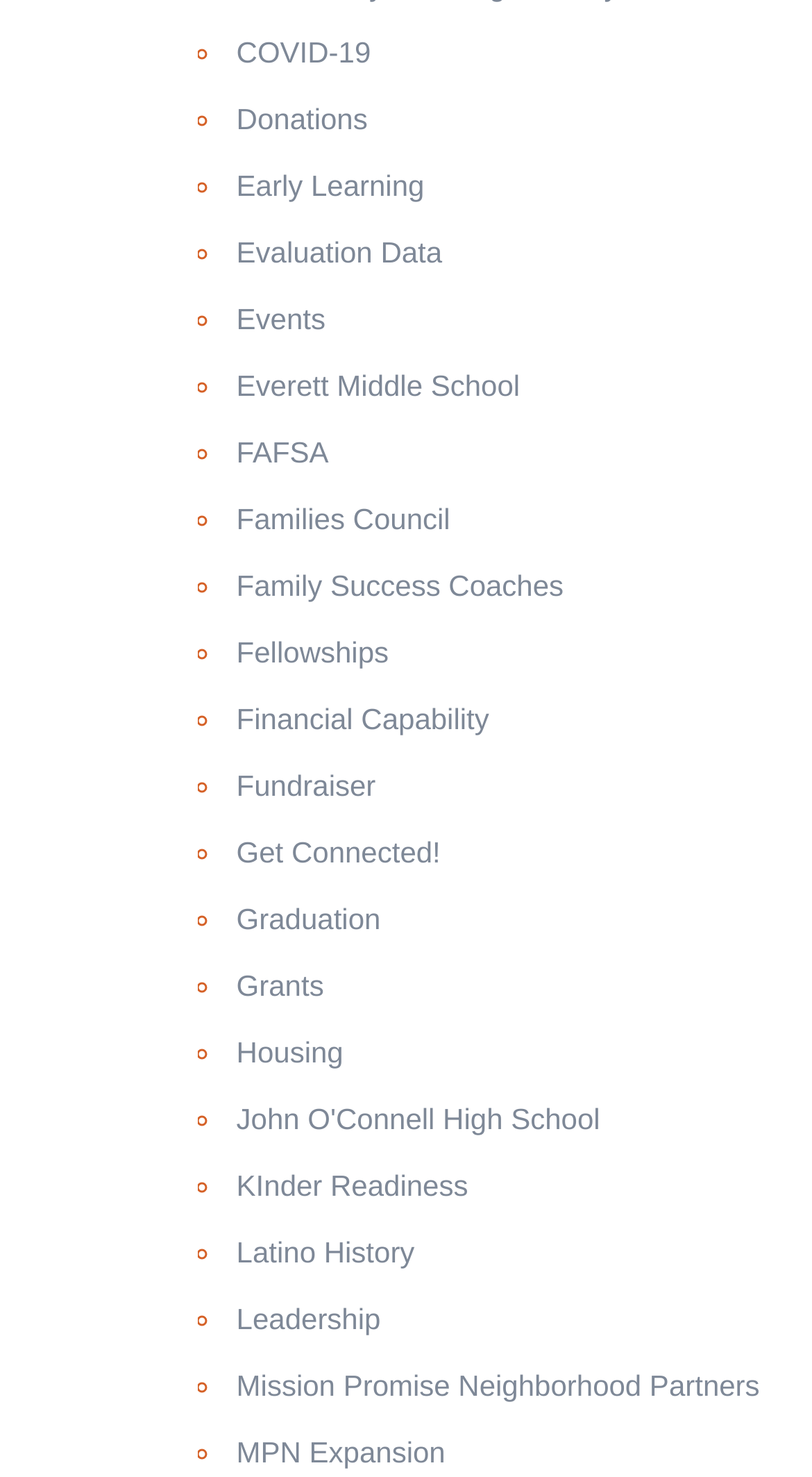Determine the bounding box coordinates of the target area to click to execute the following instruction: "Explore Latino History."

[0.291, 0.837, 0.511, 0.86]